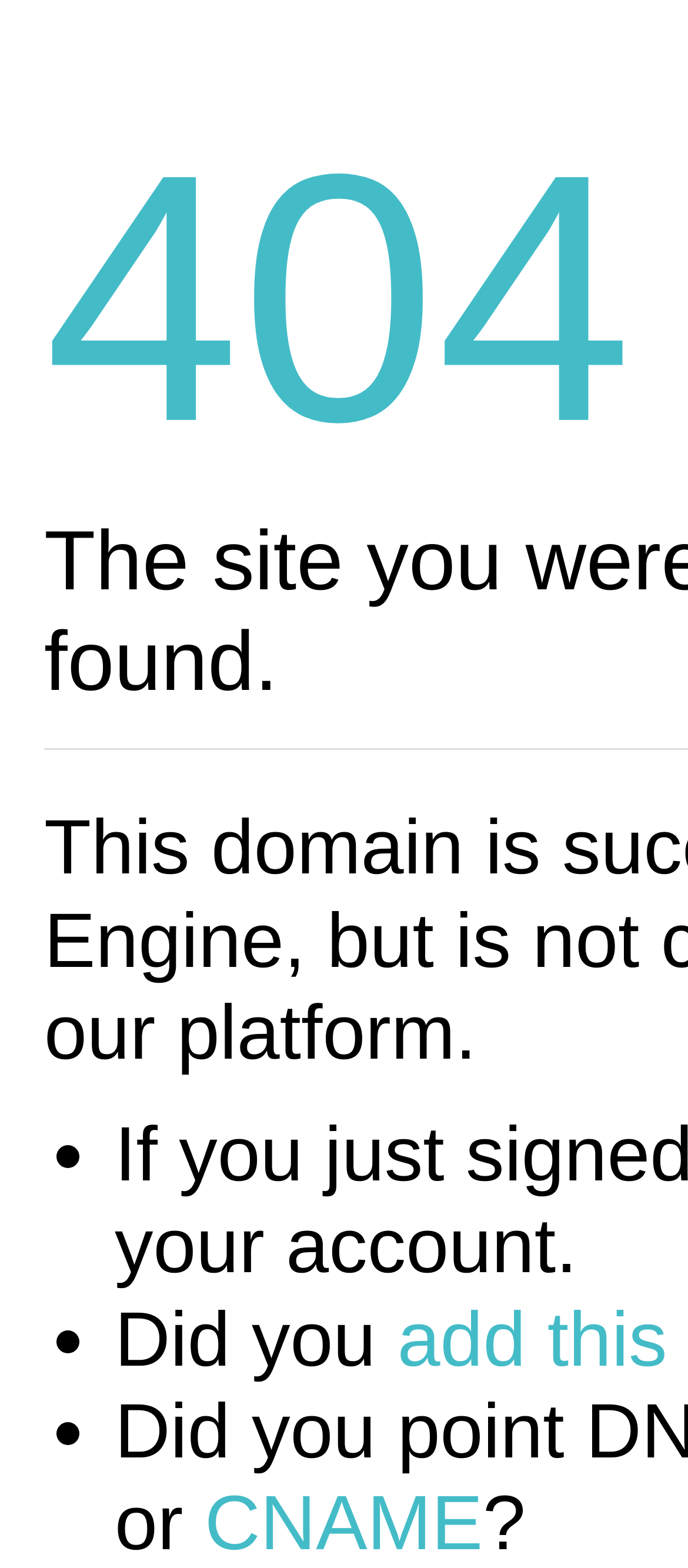What is the text after the second bullet point?
Based on the screenshot, respond with a single word or phrase.

Did you